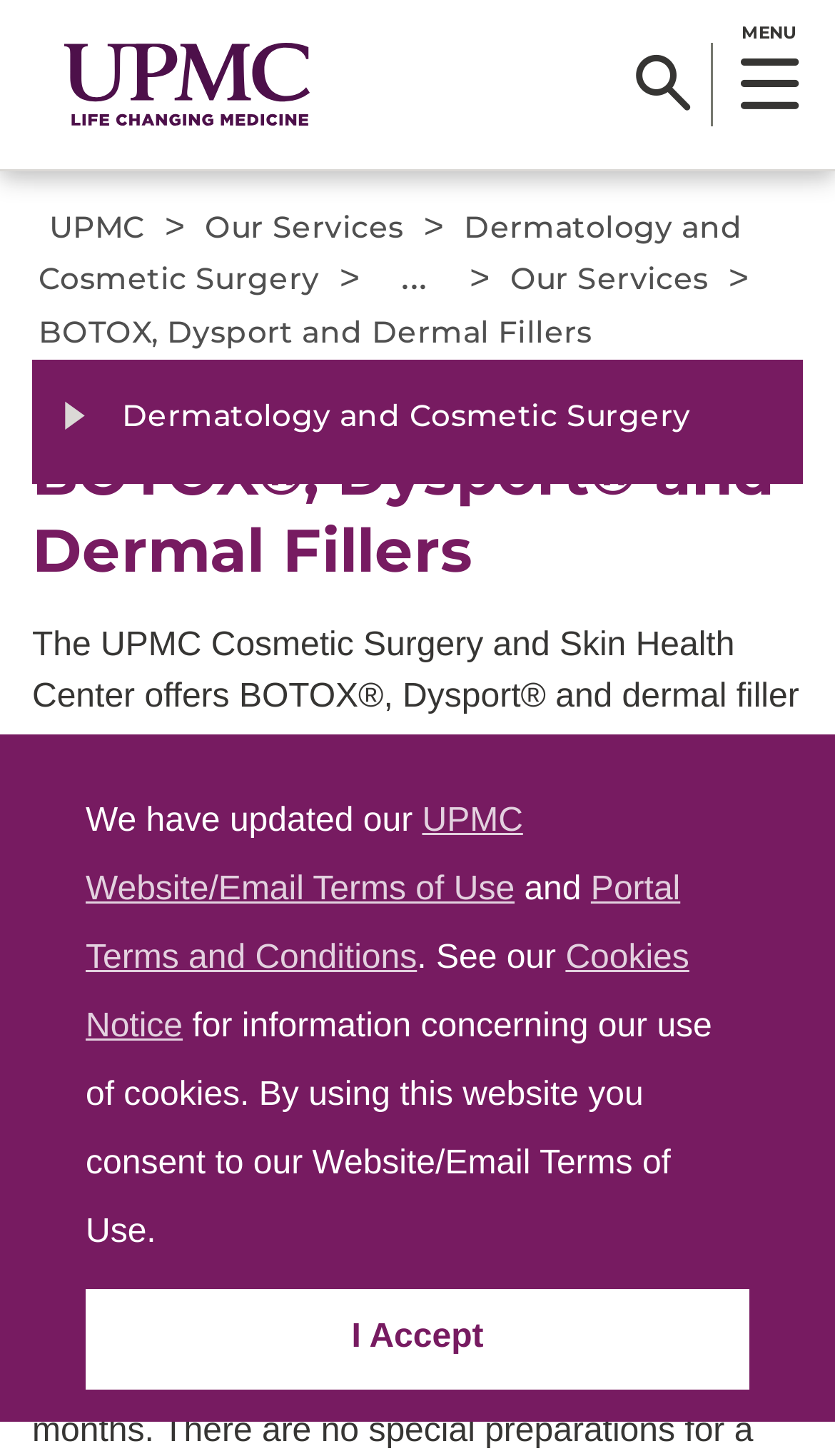Use a single word or phrase to answer the following:
What is the name of the procedure that can enhance the overall appearance of the face?

Dermal filler injections